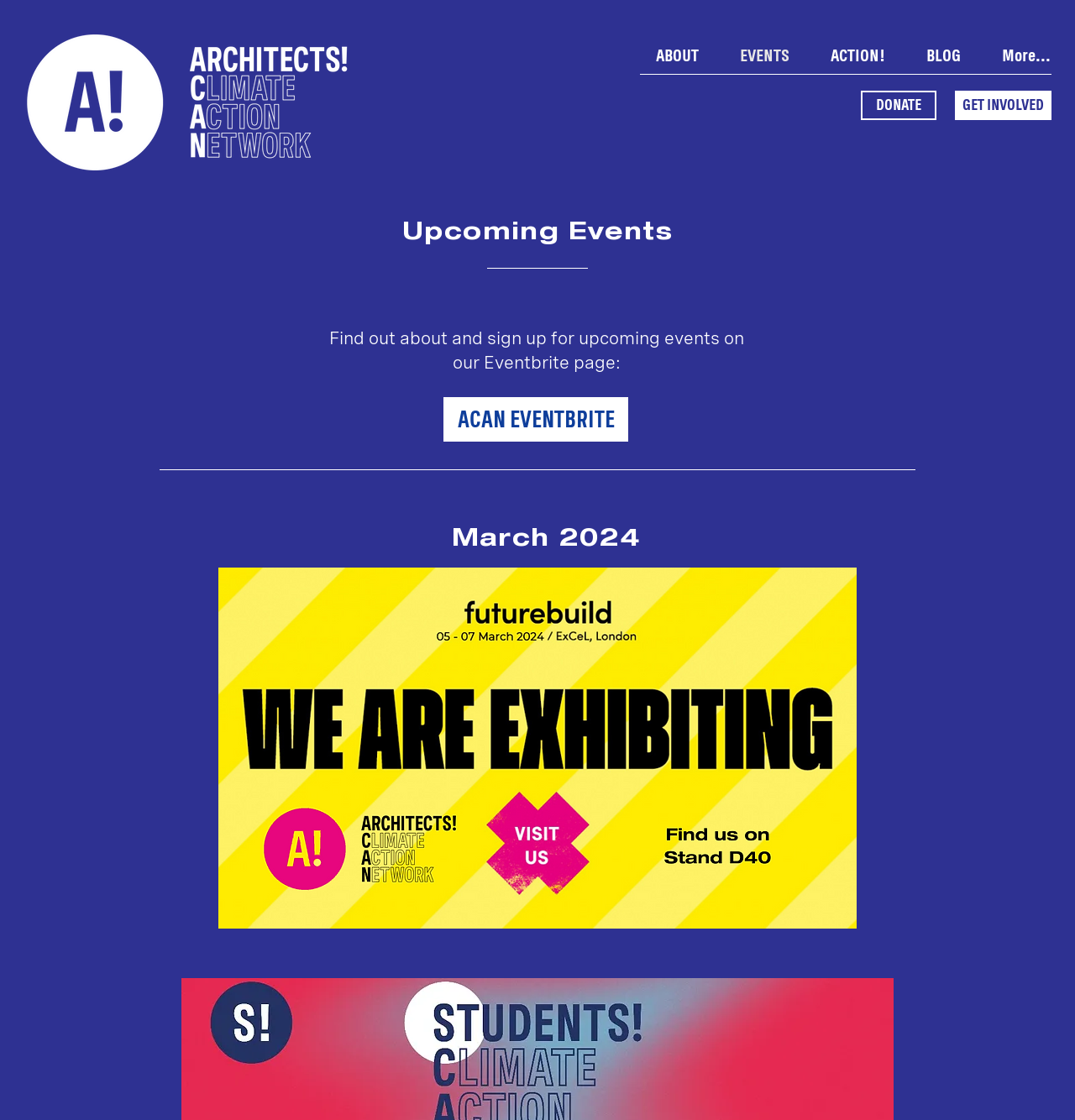What is the website's Eventbrite page for?
Answer with a single word or short phrase according to what you see in the image.

Upcoming events